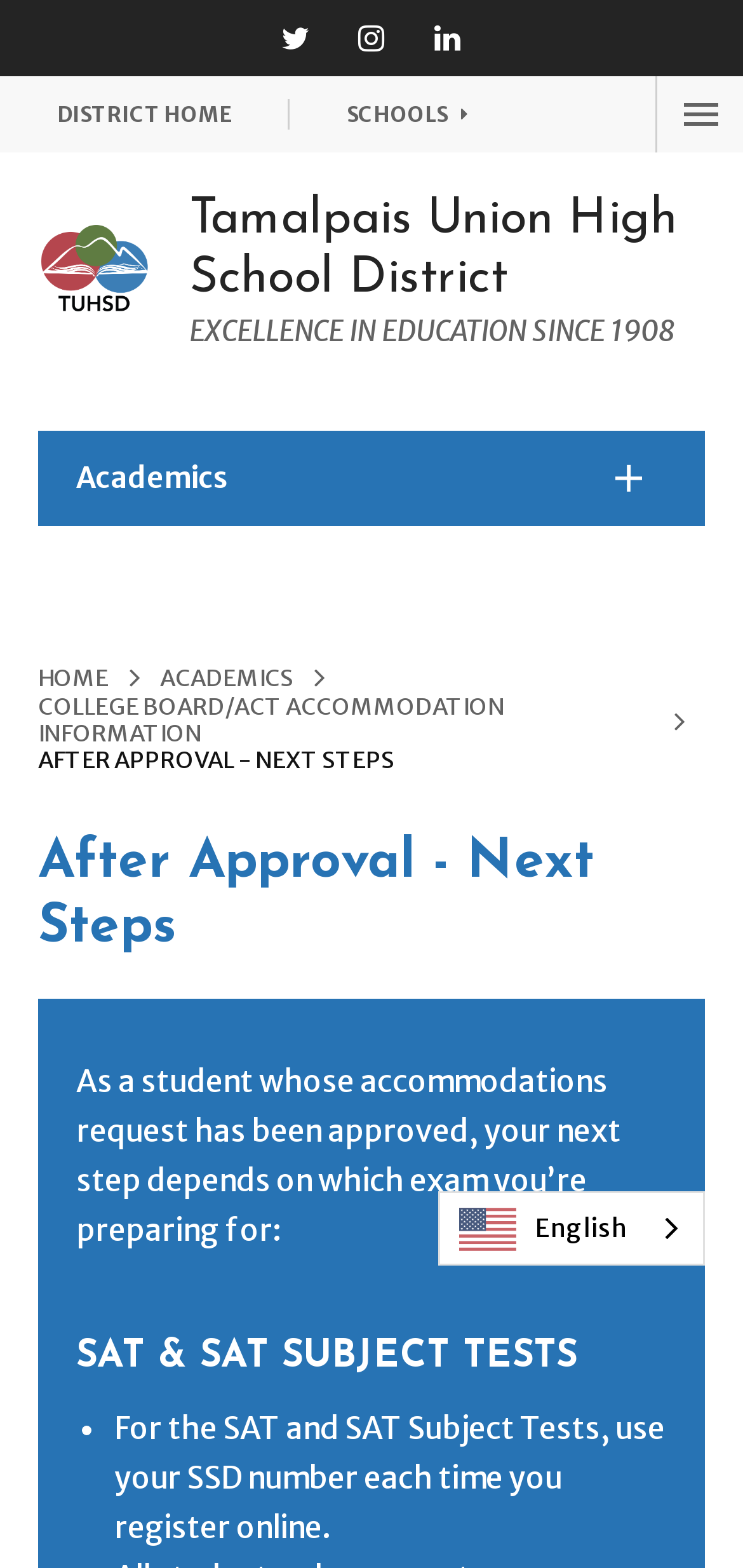Bounding box coordinates are specified in the format (top-left x, top-left y, bottom-right x, bottom-right y). All values are floating point numbers bounded between 0 and 1. Please provide the bounding box coordinate of the region this sentence describes: College Board/ACT Accommodation Information

[0.051, 0.442, 0.879, 0.476]